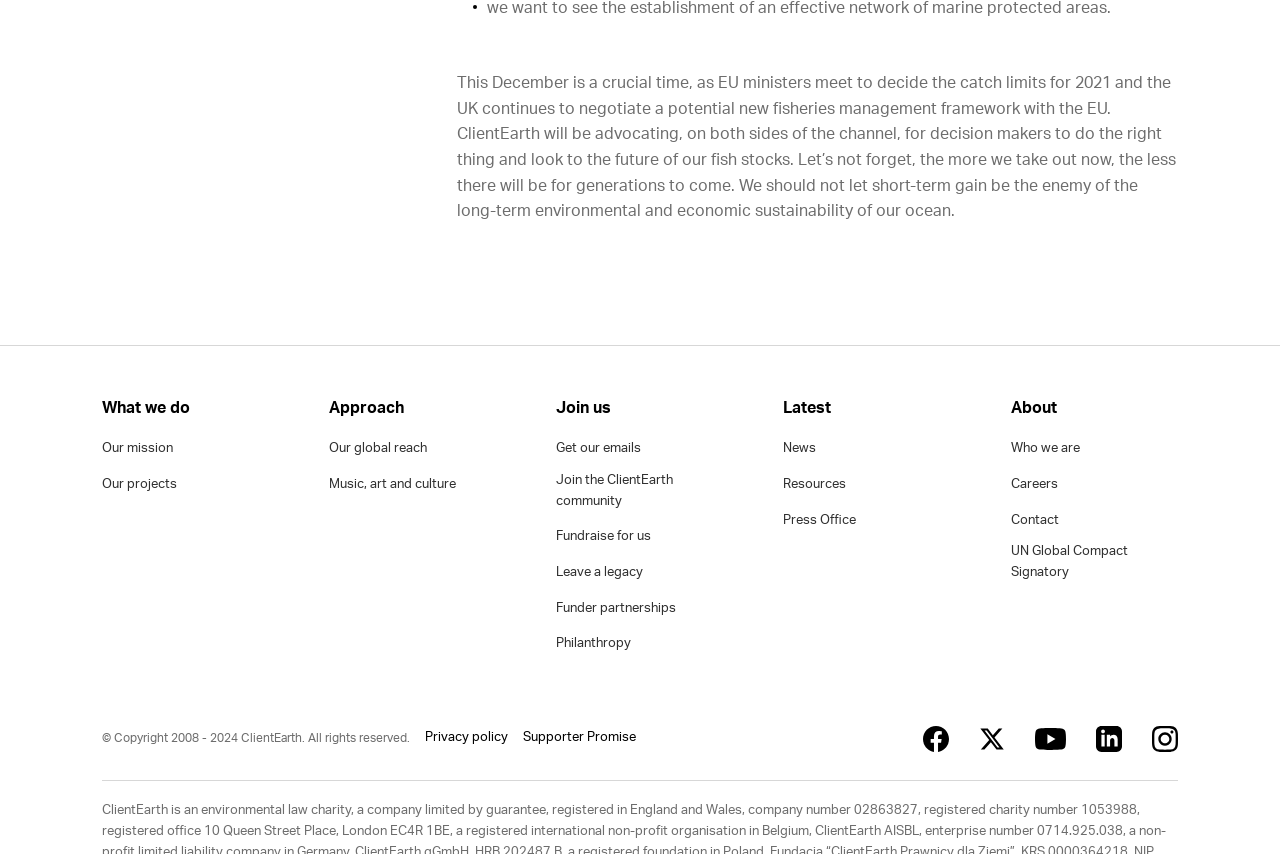What are the different sections of the website?
Answer the question in as much detail as possible.

The webpage has a clear hierarchical structure, with five main sections: 'What we do', 'Approach', 'Join us', 'Latest', and 'About'. Each section has its own set of links and subheadings, indicating that these are the main categories of the website.